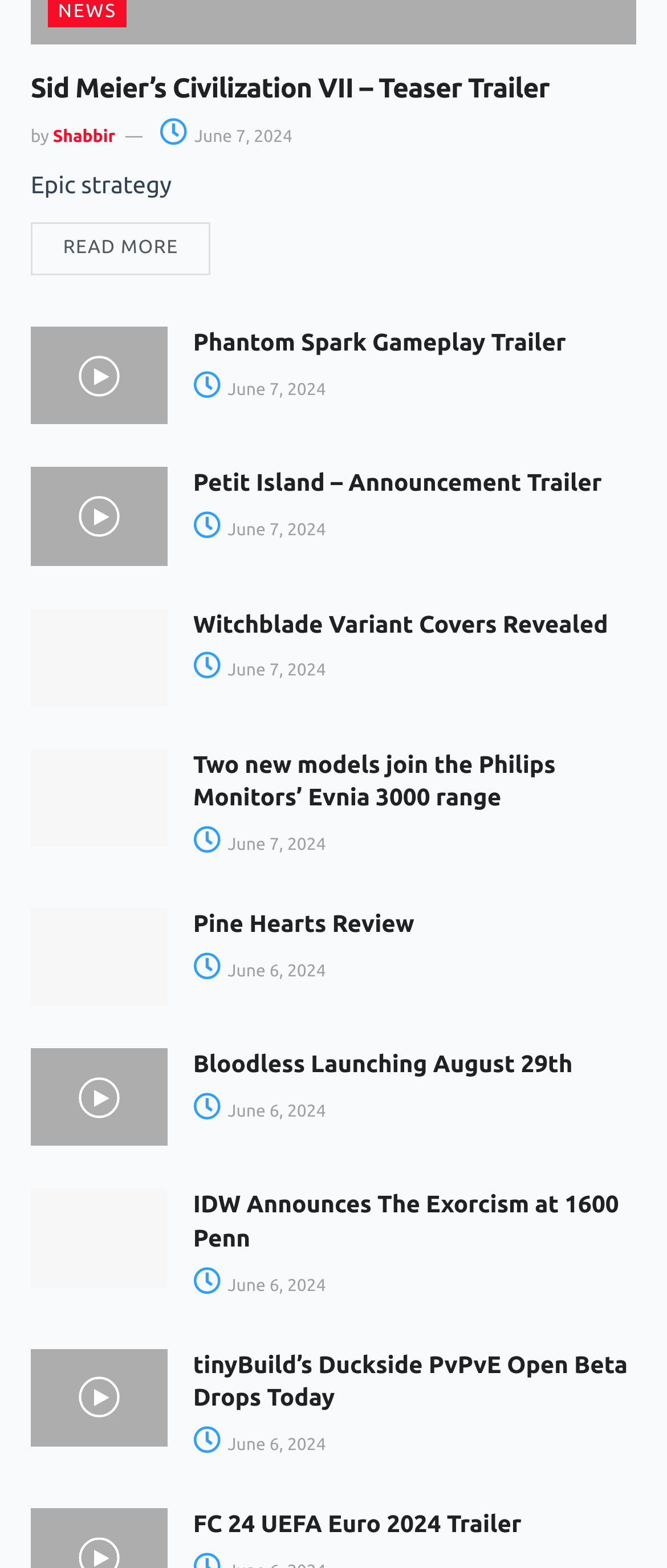Determine the coordinates of the bounding box that should be clicked to complete the instruction: "Read Witchblade Variant Covers Revealed". The coordinates should be represented by four float numbers between 0 and 1: [left, top, right, bottom].

[0.289, 0.389, 0.912, 0.406]